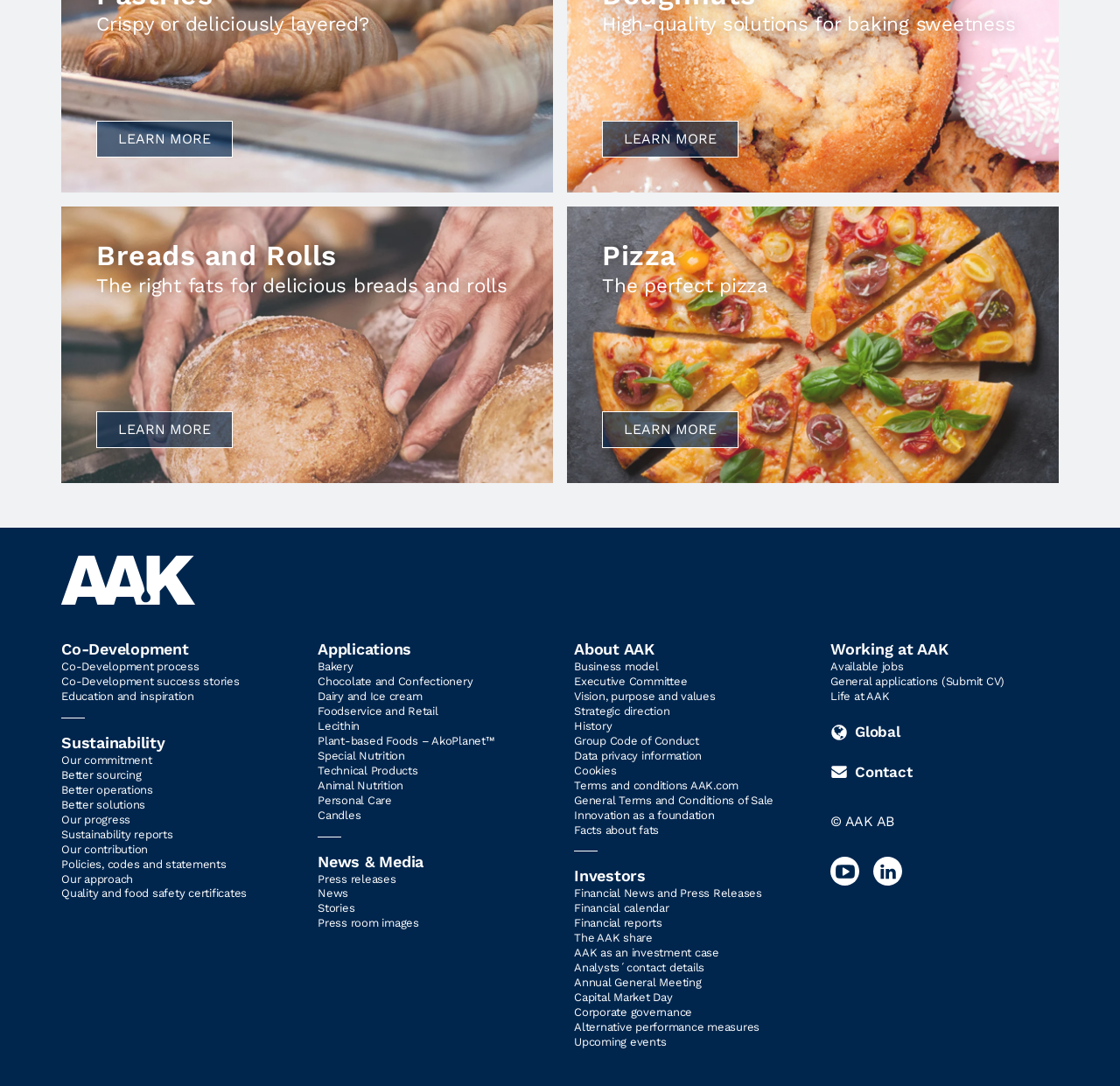Find the bounding box coordinates for the HTML element described as: "Facts about fats". The coordinates should consist of four float values between 0 and 1, i.e., [left, top, right, bottom].

[0.512, 0.758, 0.588, 0.77]